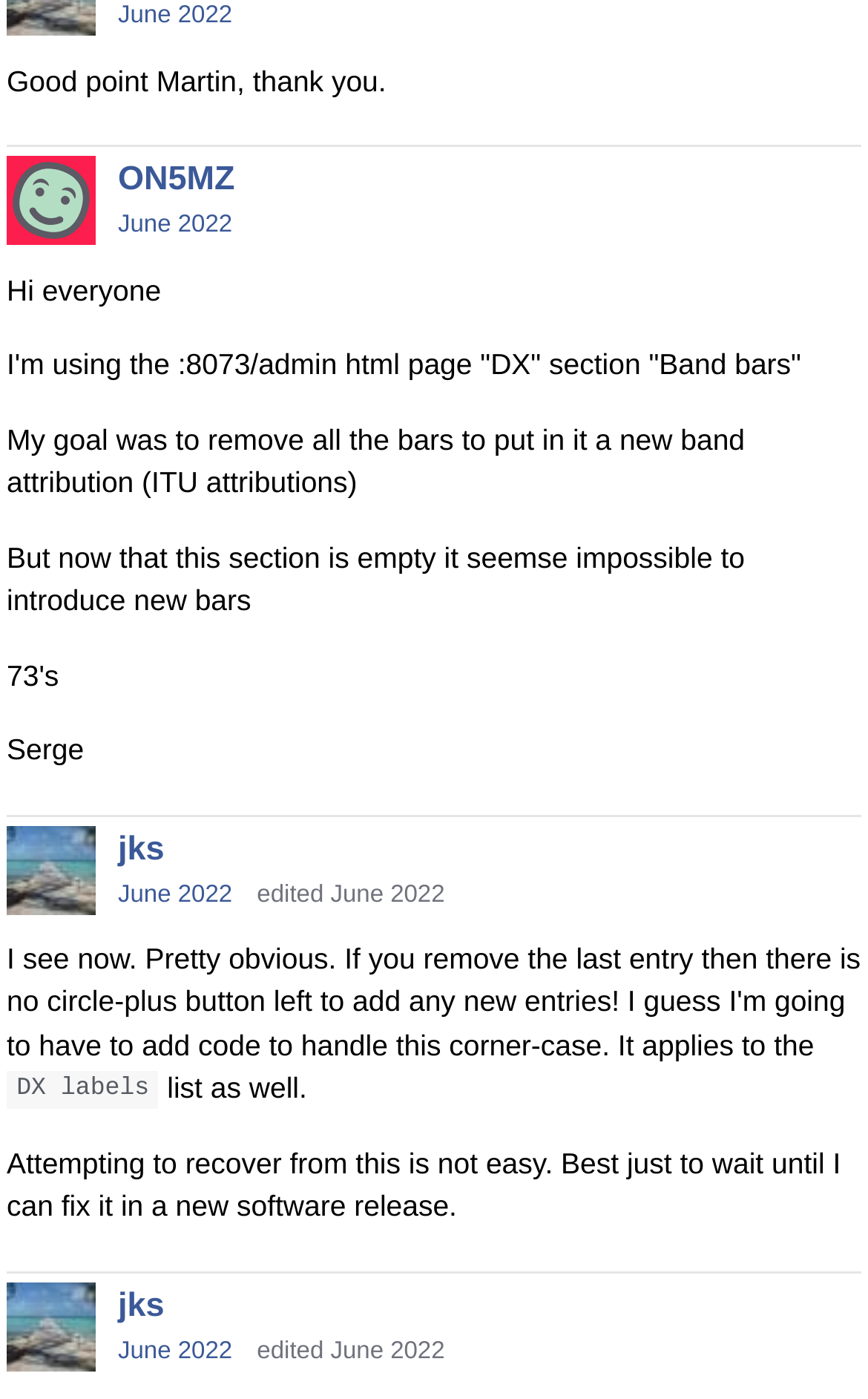Indicate the bounding box coordinates of the element that needs to be clicked to satisfy the following instruction: "Play the sermon". The coordinates should be four float numbers between 0 and 1, i.e., [left, top, right, bottom].

None